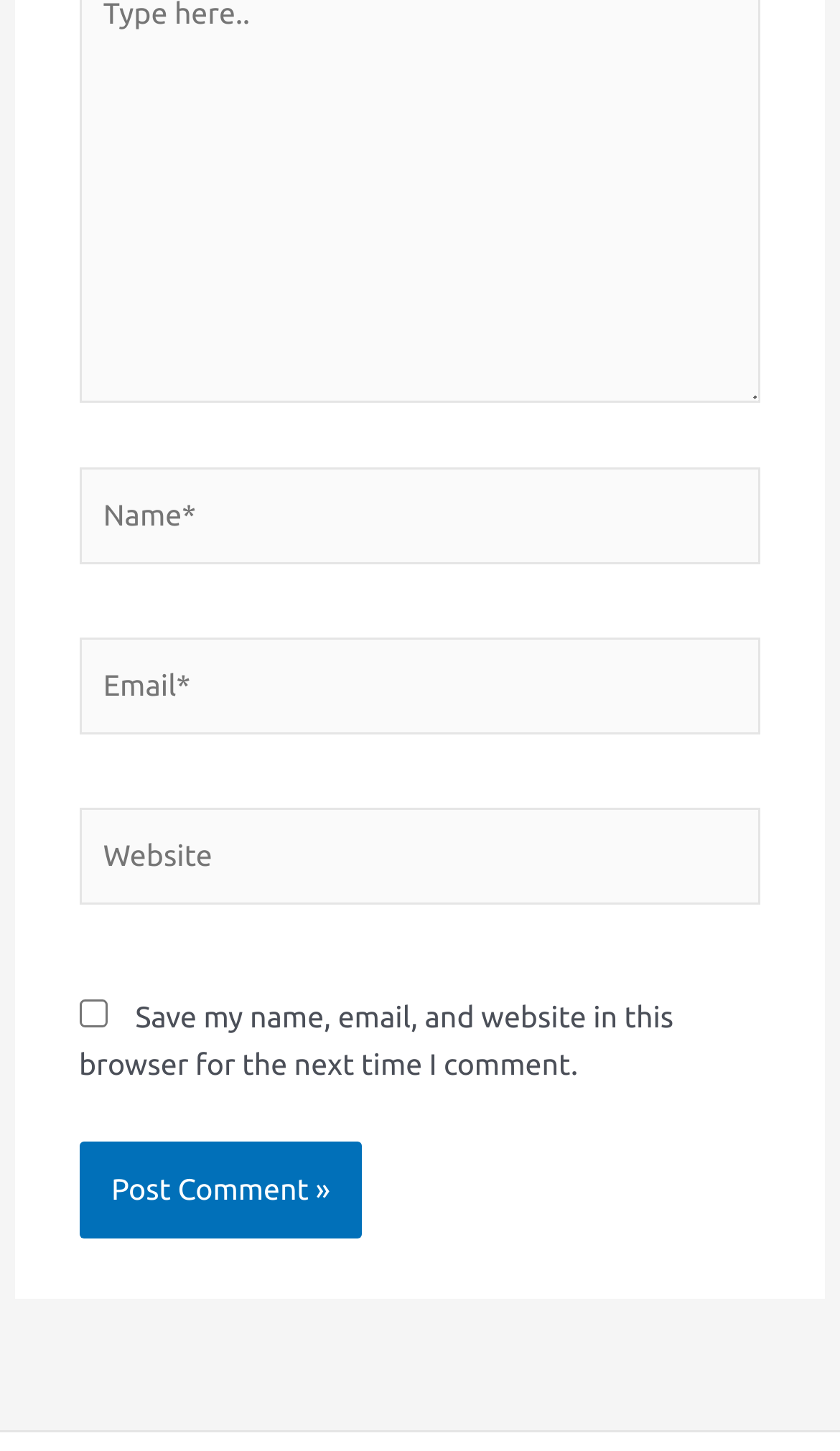Provide a short answer to the following question with just one word or phrase: What is the first required field?

Name